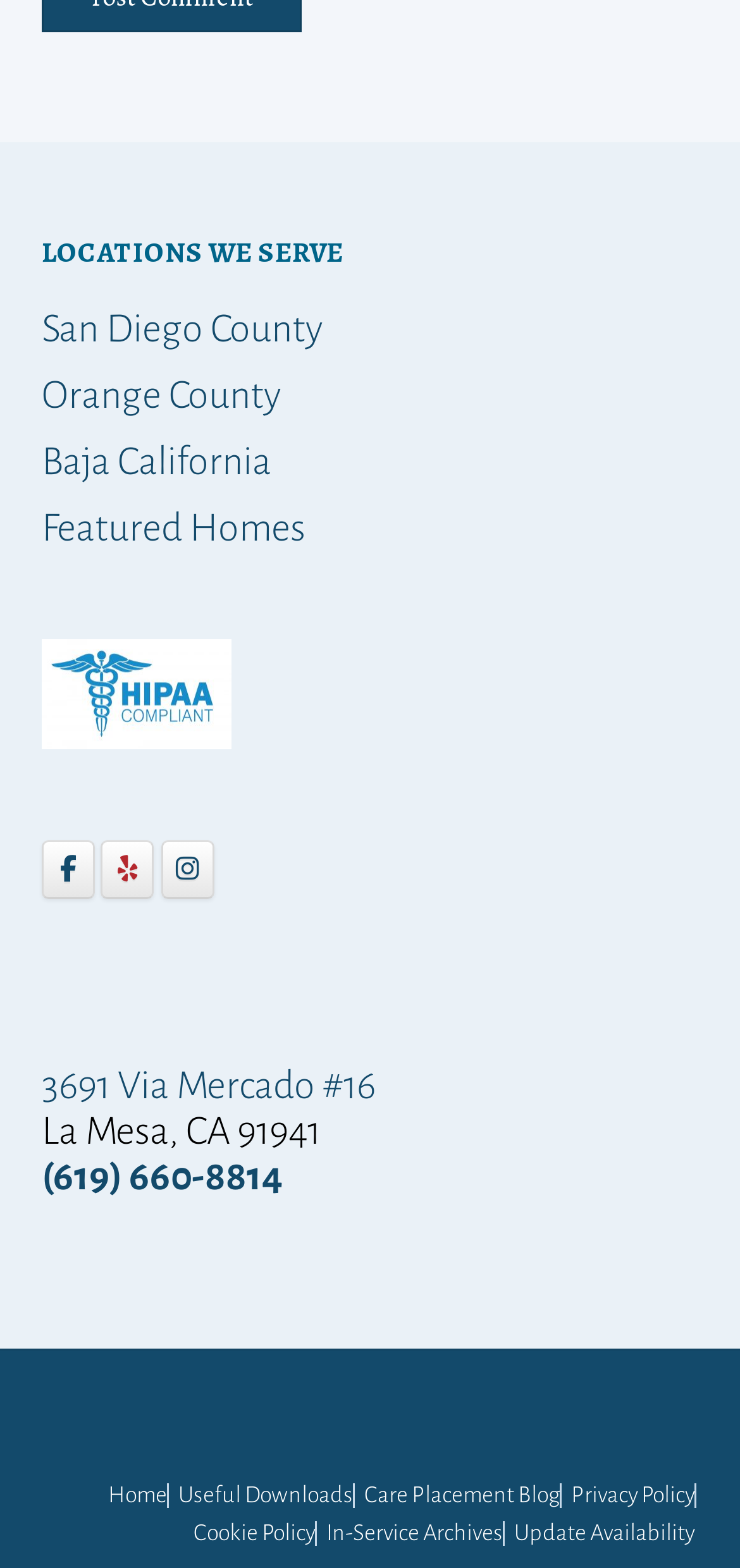What is the phone number of Care Placement?
Please provide a single word or phrase as the answer based on the screenshot.

(619) 660-8814